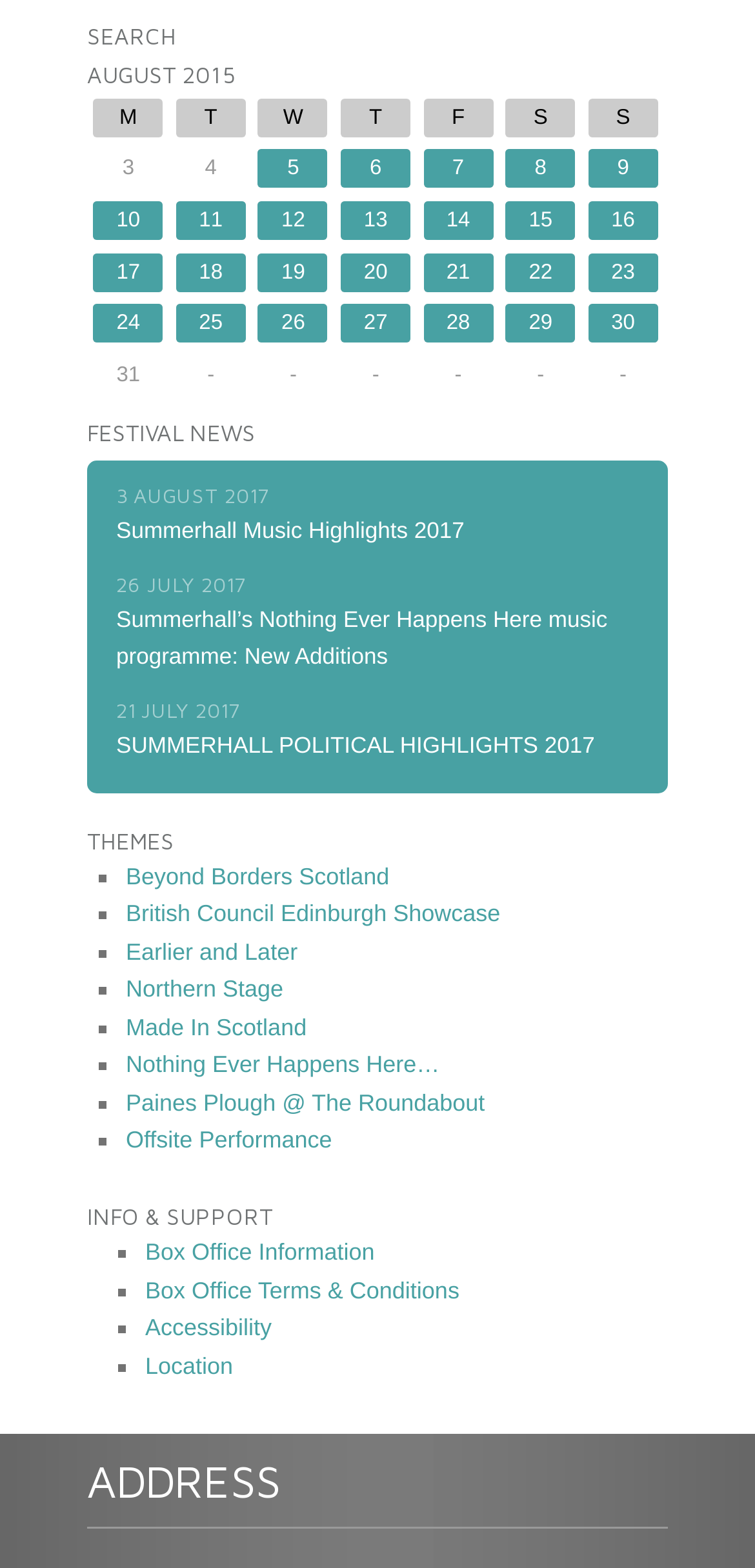Identify the bounding box coordinates of the area you need to click to perform the following instruction: "Join the mailing list".

None